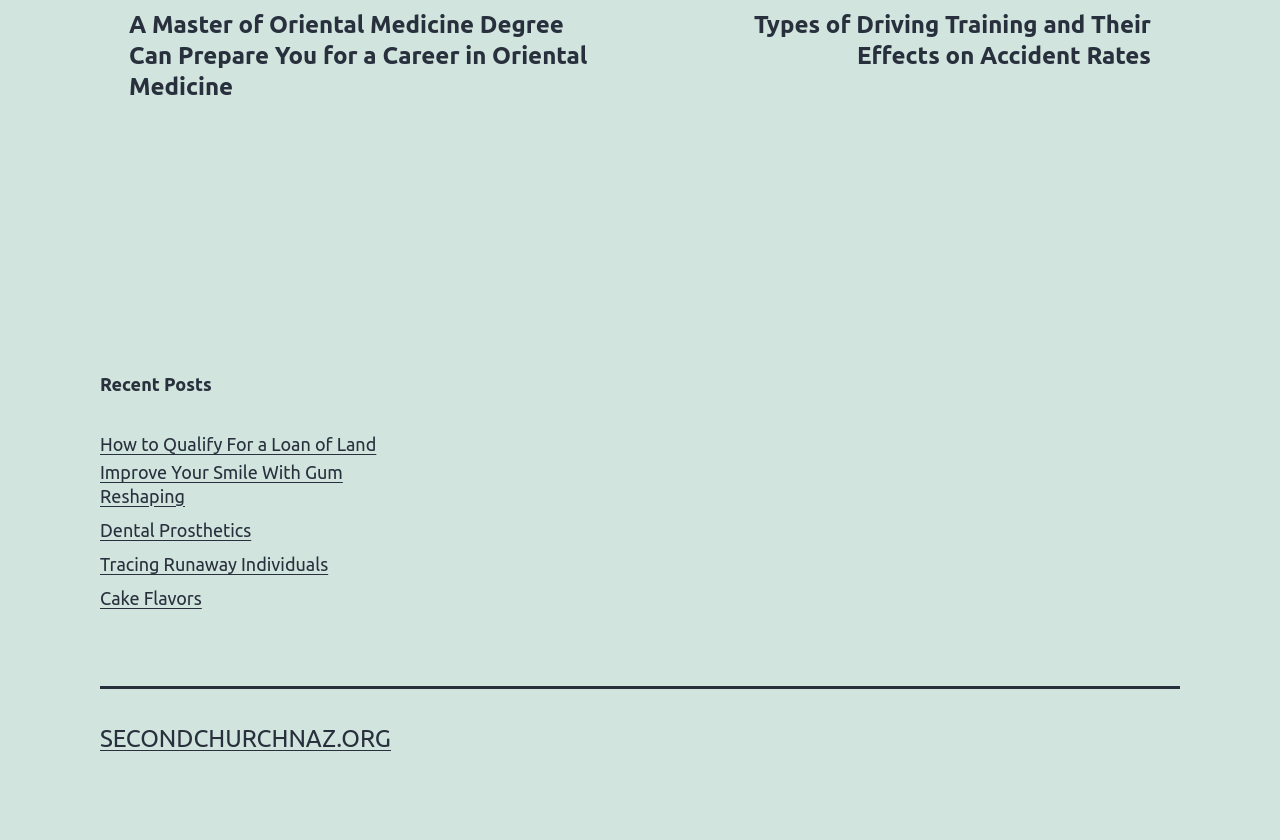What type of content is listed under 'Recent Posts'?
Identify the answer in the screenshot and reply with a single word or phrase.

Article links